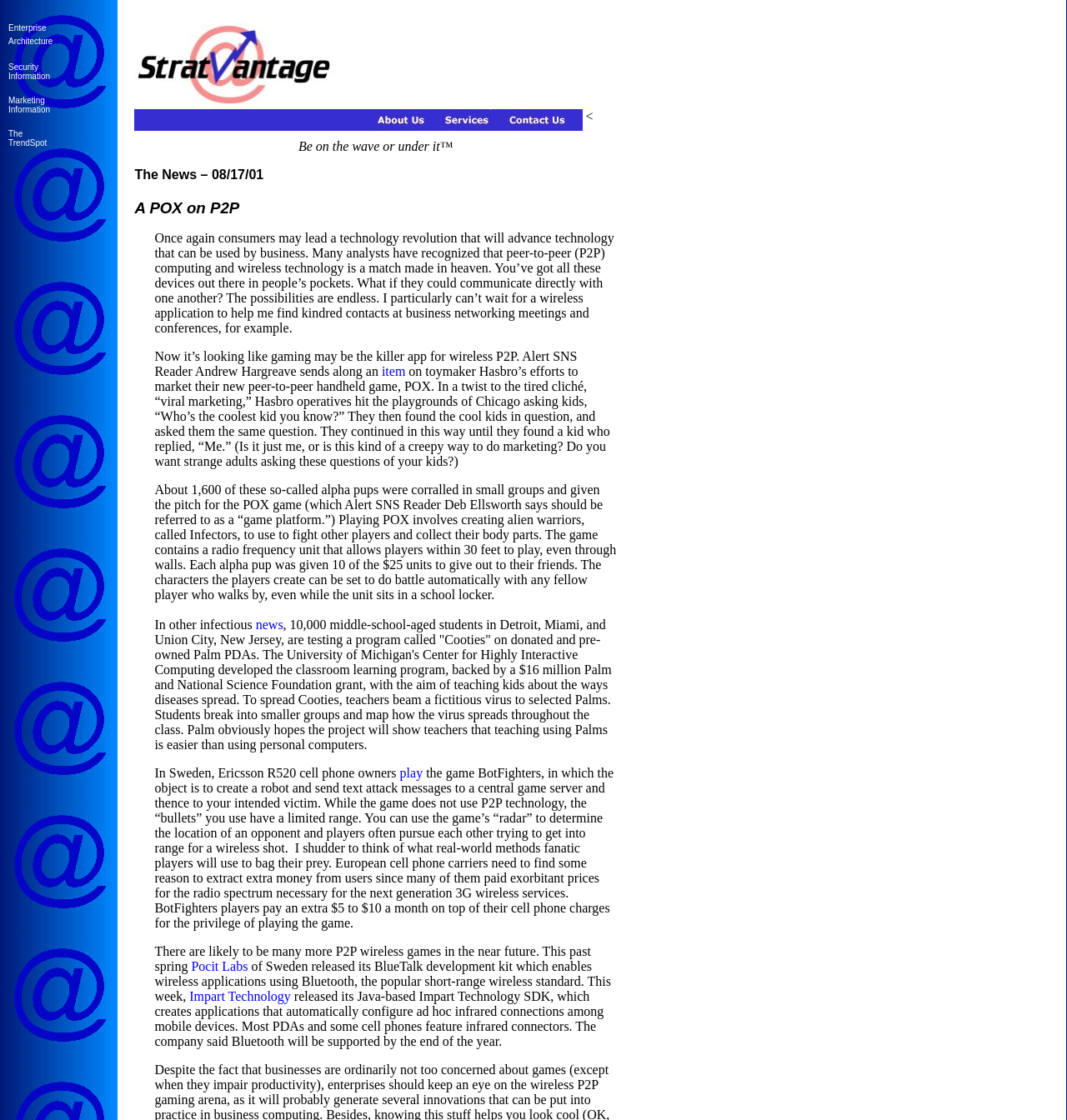Please provide a one-word or short phrase answer to the question:
What is the title of the news section?

The News – 08/17/01